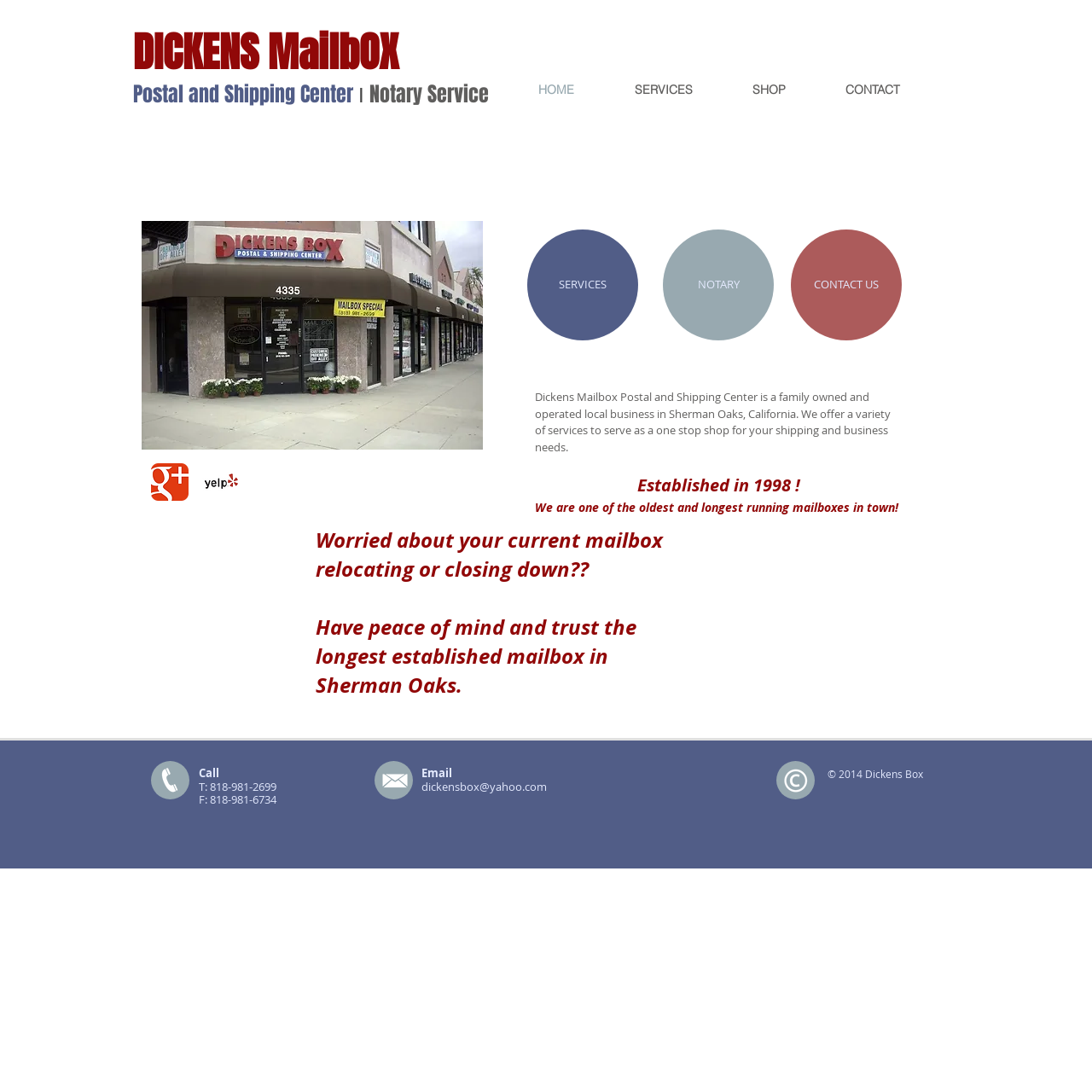What services does Dickens Box offer?
Please provide a detailed answer to the question.

The services offered by Dickens Box can be inferred from the text 'Dickens Mailbox Postal and Shipping Center is a family owned and operated local business in Sherman Oaks, California. We offer a variety of services to serve as a one stop shop for your shipping and business needs.' and also from the links 'SERVICES' and 'NOTARY' in the main section of the webpage.